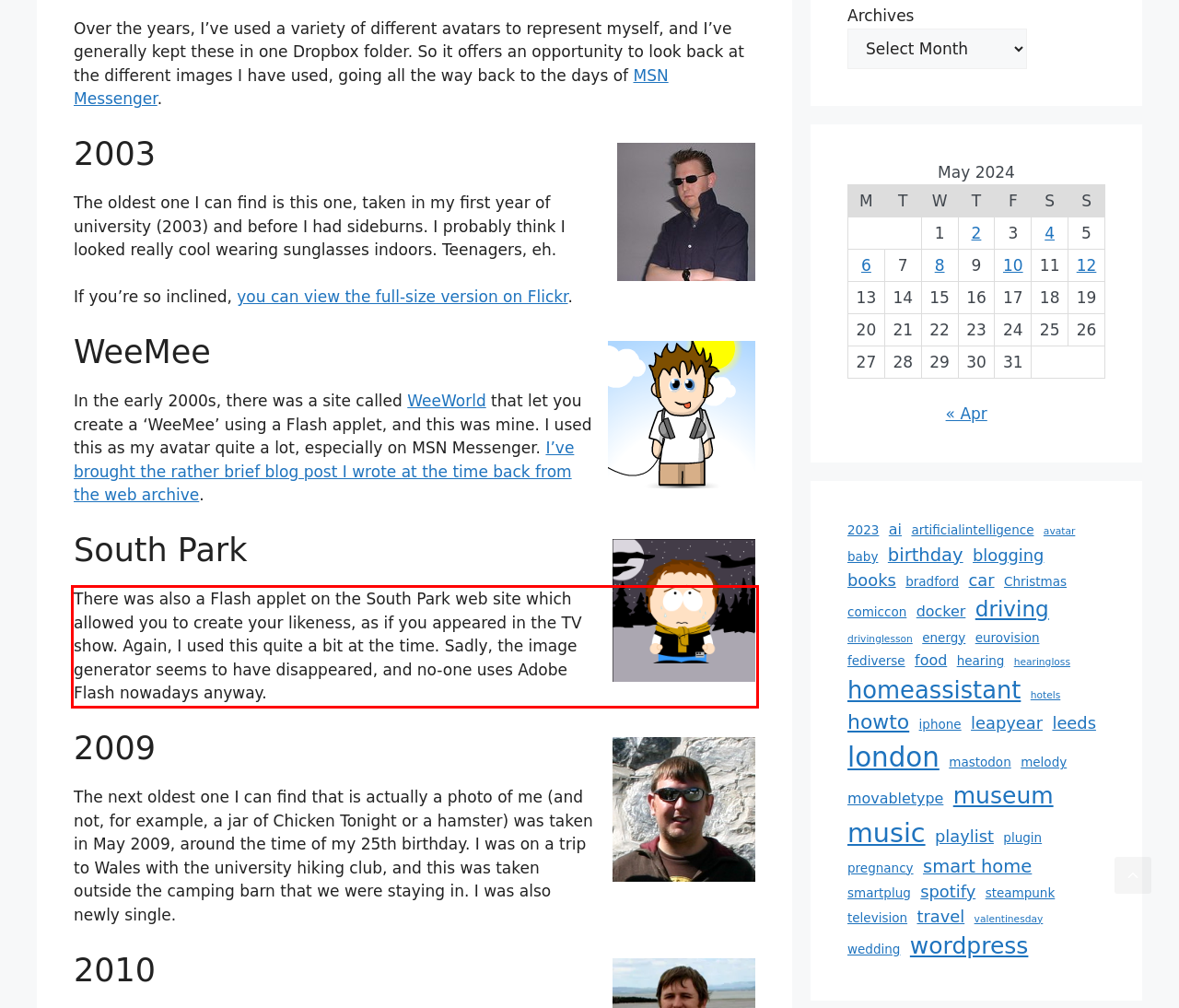Please look at the webpage screenshot and extract the text enclosed by the red bounding box.

There was also a Flash applet on the South Park web site which allowed you to create your likeness, as if you appeared in the TV show. Again, I used this quite a bit at the time. Sadly, the image generator seems to have disappeared, and no-one uses Adobe Flash nowadays anyway.